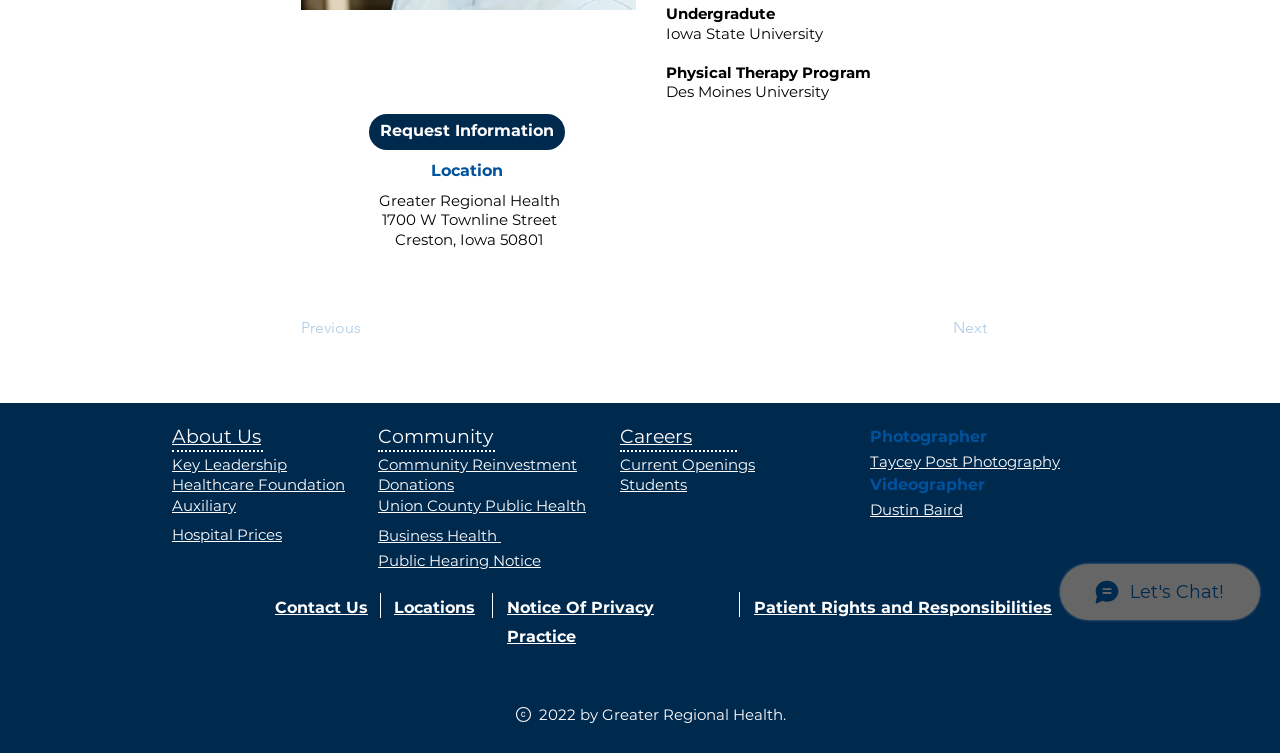Provide the bounding box coordinates of the HTML element this sentence describes: "Culinary".

None